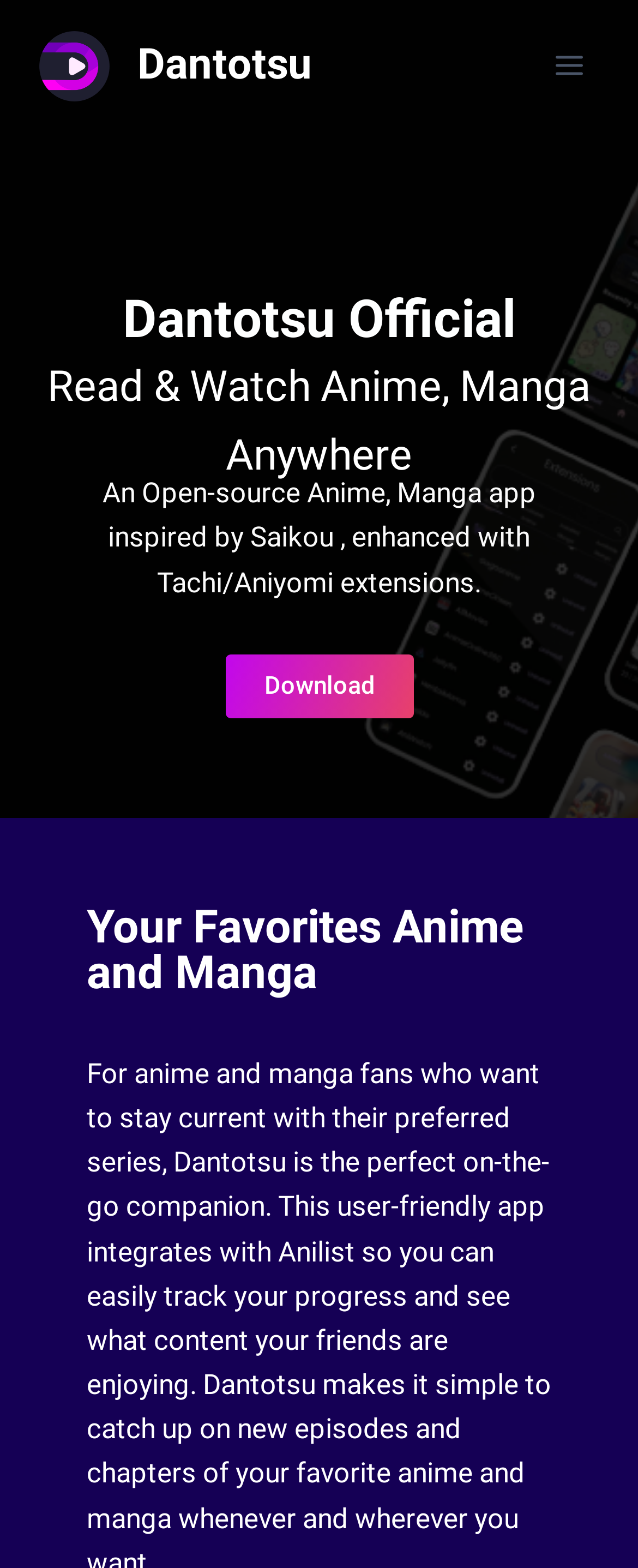What can be downloaded from the webpage?
Can you provide a detailed and comprehensive answer to the question?

There is a 'Download' link on the webpage, which suggests that the app can be downloaded from the webpage. The link is located in the menu section, which is accessible by clicking the 'Open menu' button.